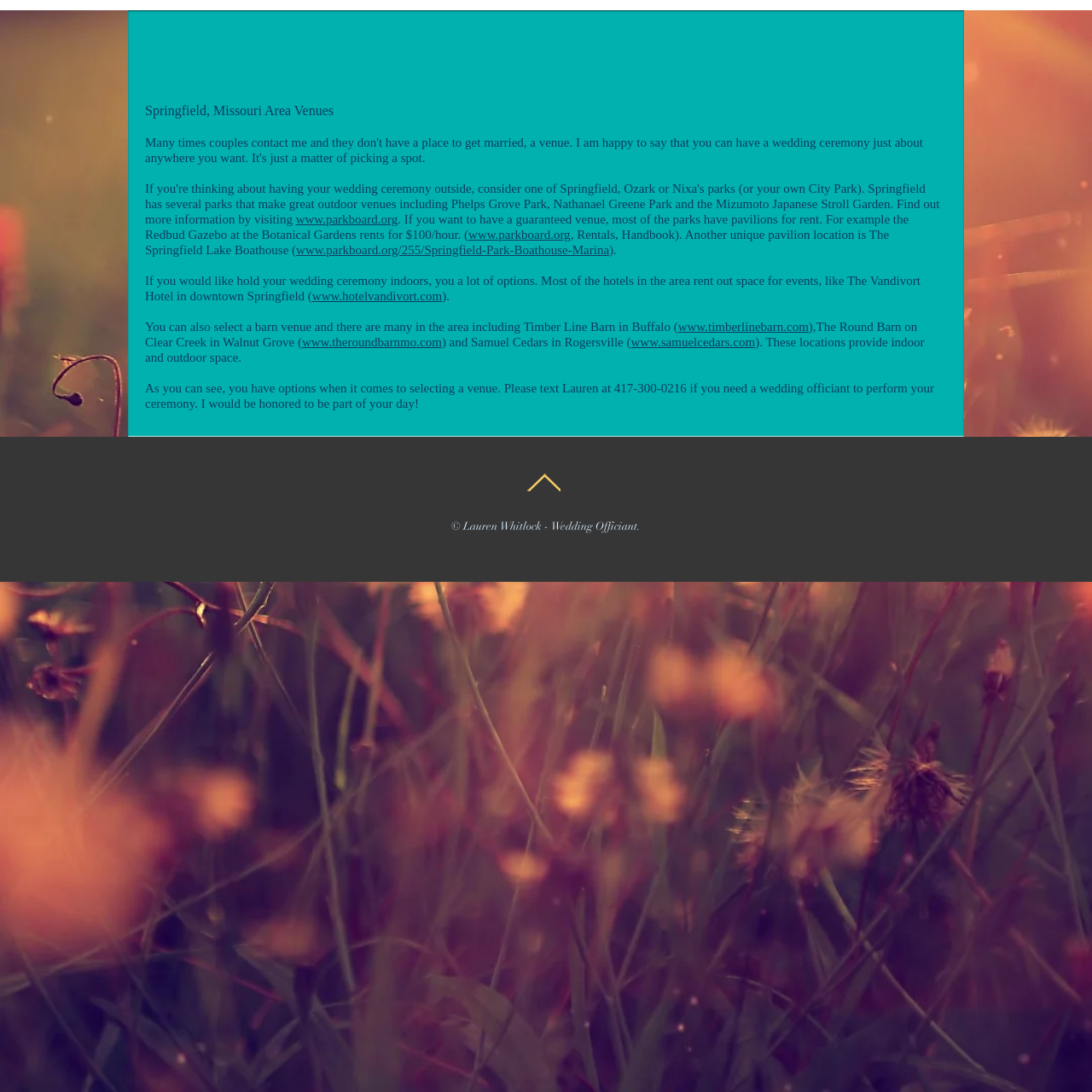What is the purpose of the webpage?
Give a comprehensive and detailed explanation for the question.

The webpage seems to be promoting the services of Lauren Weds, a wedding officiant, and providing information about different wedding venues in the Springfield, Missouri area.